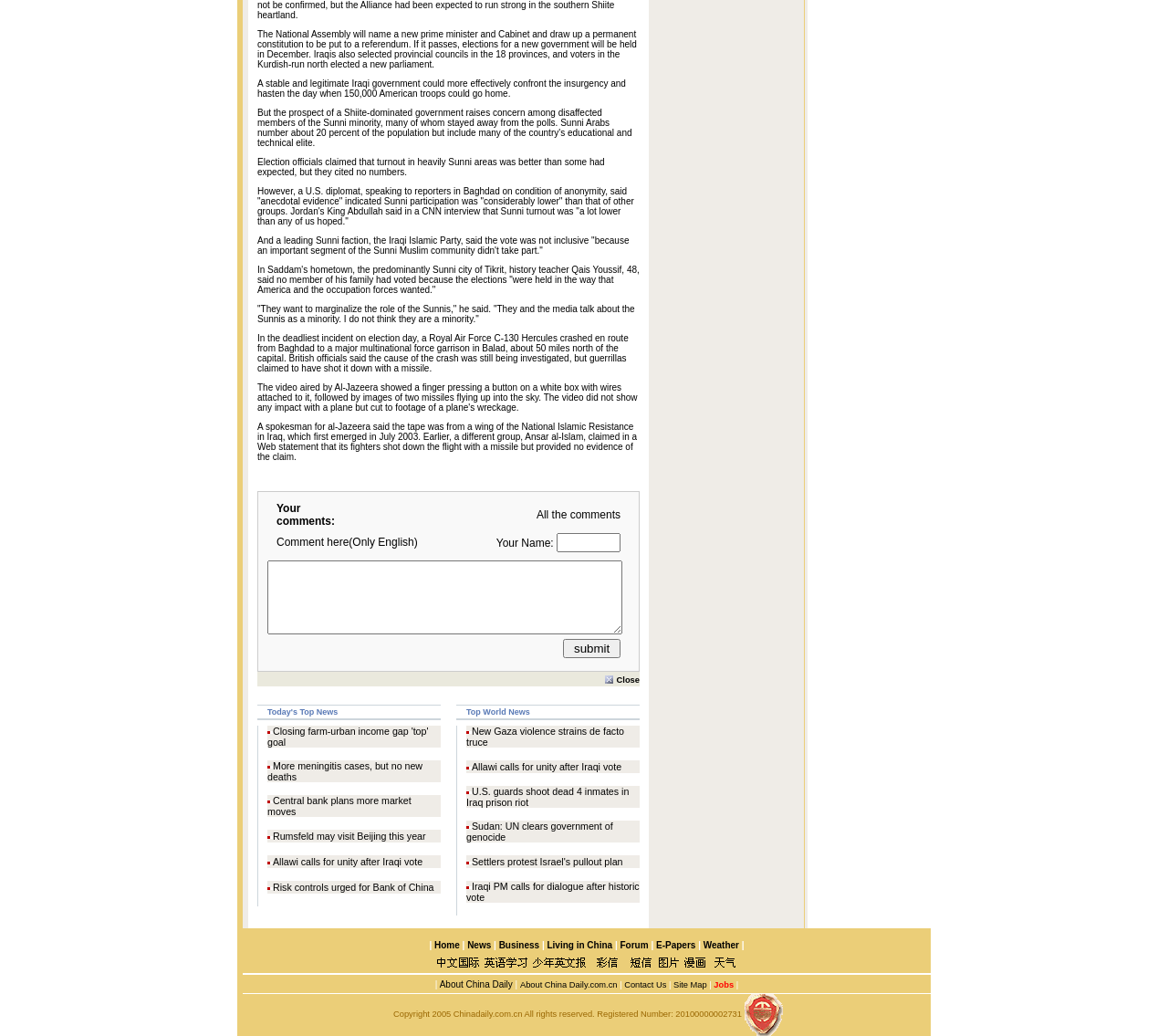Identify the coordinates of the bounding box for the element that must be clicked to accomplish the instruction: "View 'Closing farm-urban income gap 'top' goal'".

[0.229, 0.7, 0.367, 0.722]